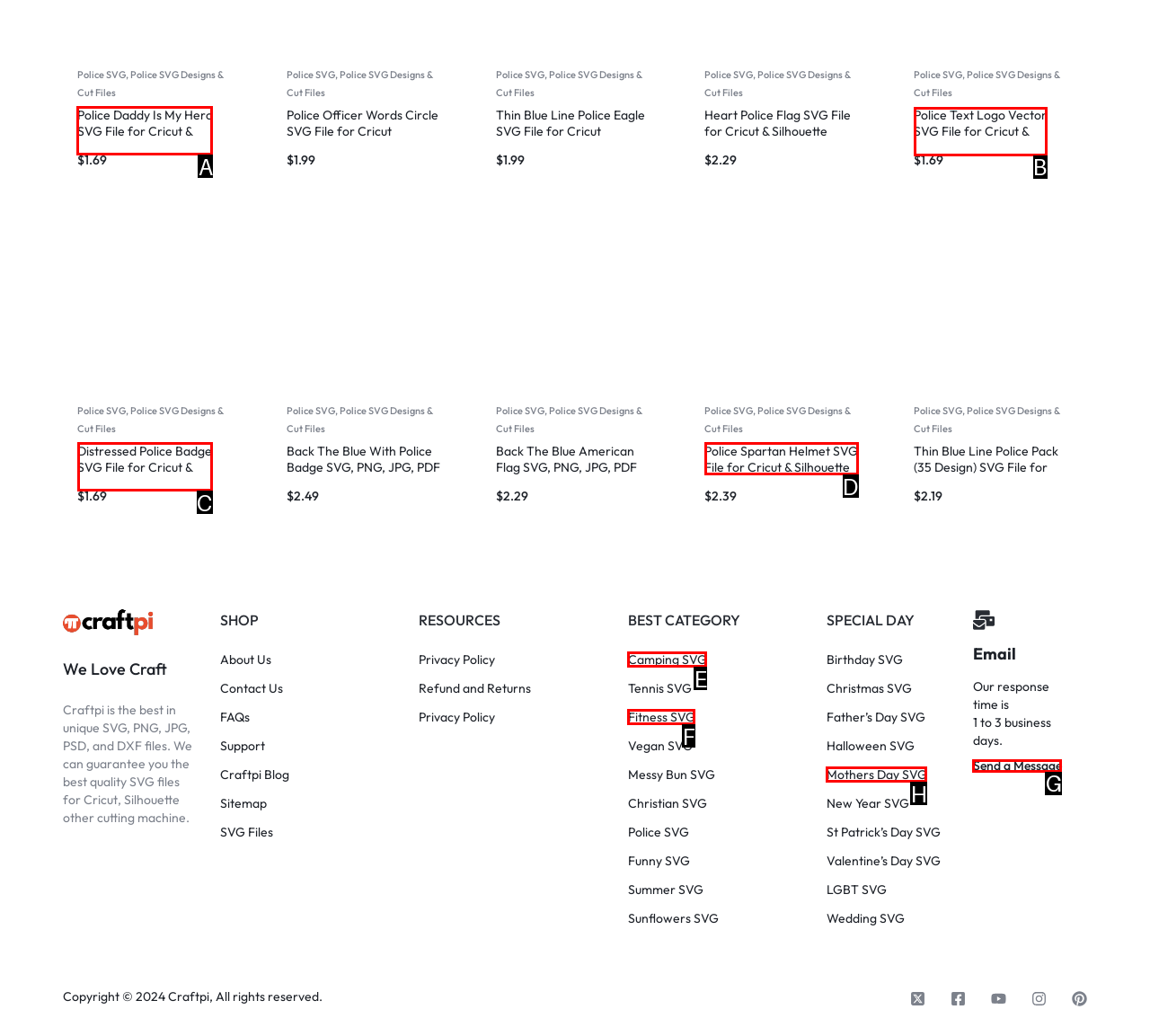Decide which letter you need to select to fulfill the task: Click on Police Daddy Is My Hero SVG File for Cricut & Silhouette
Answer with the letter that matches the correct option directly.

A